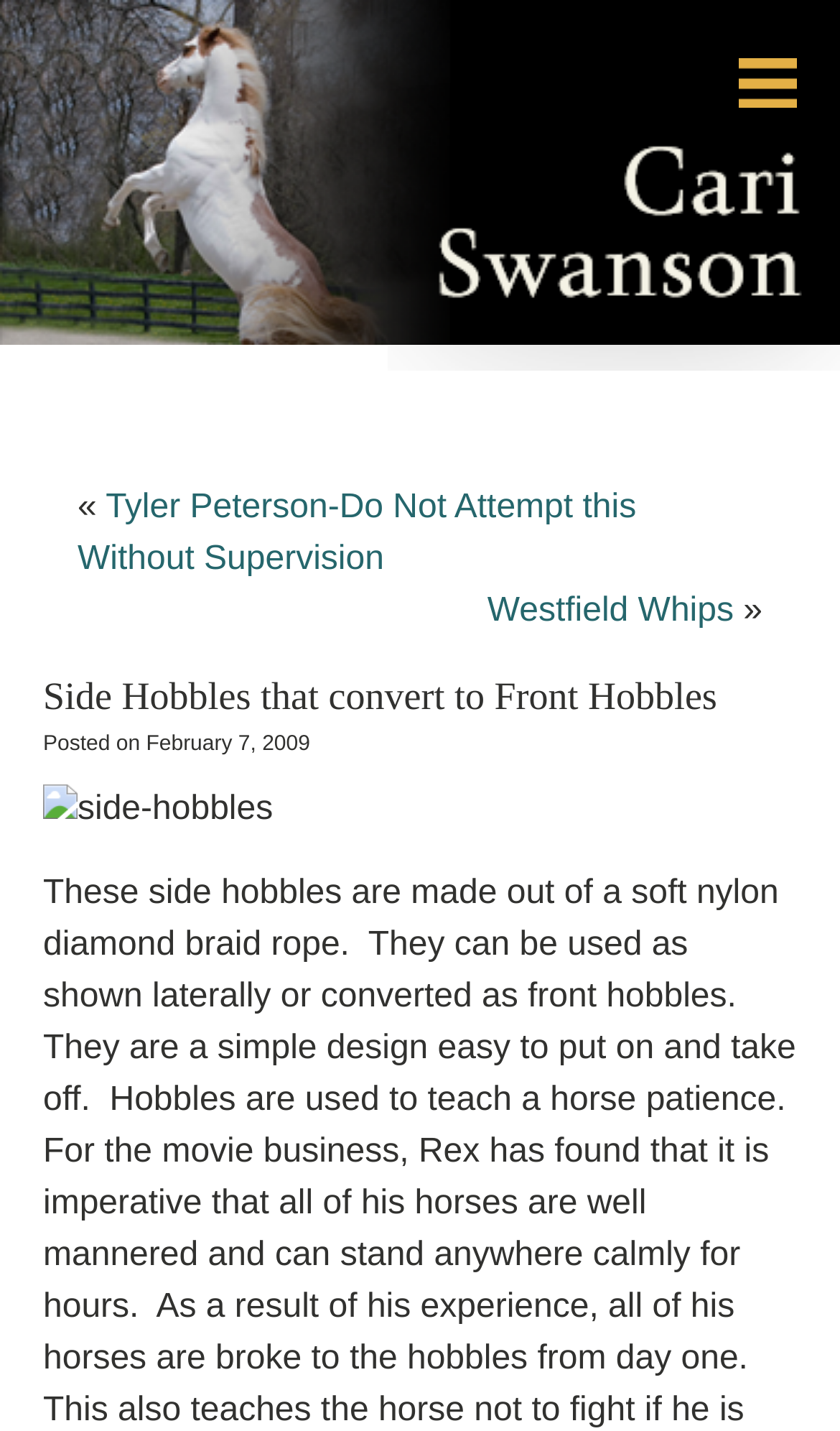Please find the bounding box for the UI component described as follows: "Cari Swanson".

[0.462, 0.018, 1.0, 0.259]